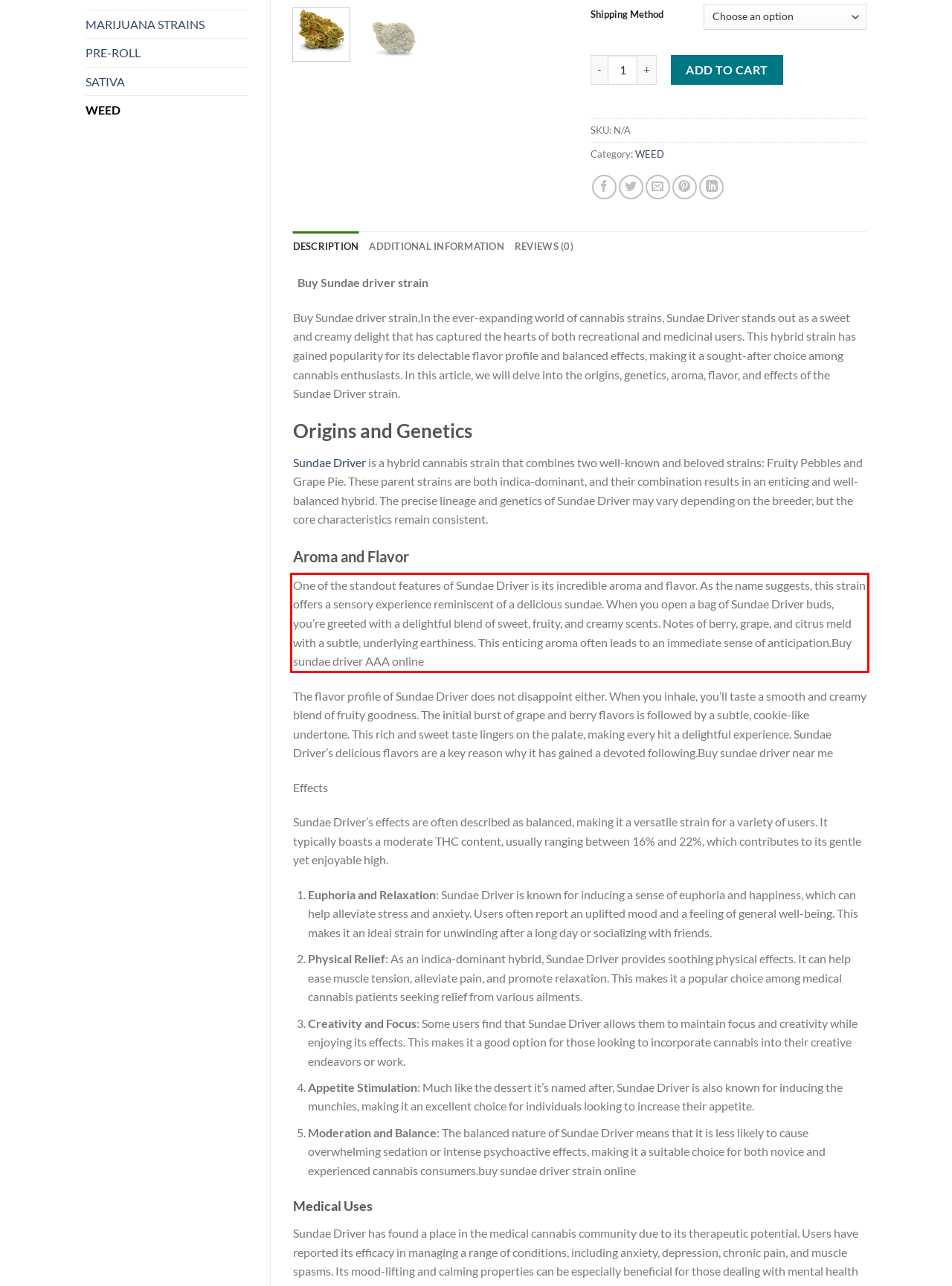You are provided with a webpage screenshot that includes a red rectangle bounding box. Extract the text content from within the bounding box using OCR.

One of the standout features of Sundae Driver is its incredible aroma and flavor. As the name suggests, this strain offers a sensory experience reminiscent of a delicious sundae. When you open a bag of Sundae Driver buds, you’re greeted with a delightful blend of sweet, fruity, and creamy scents. Notes of berry, grape, and citrus meld with a subtle, underlying earthiness. This enticing aroma often leads to an immediate sense of anticipation.Buy sundae driver AAA online